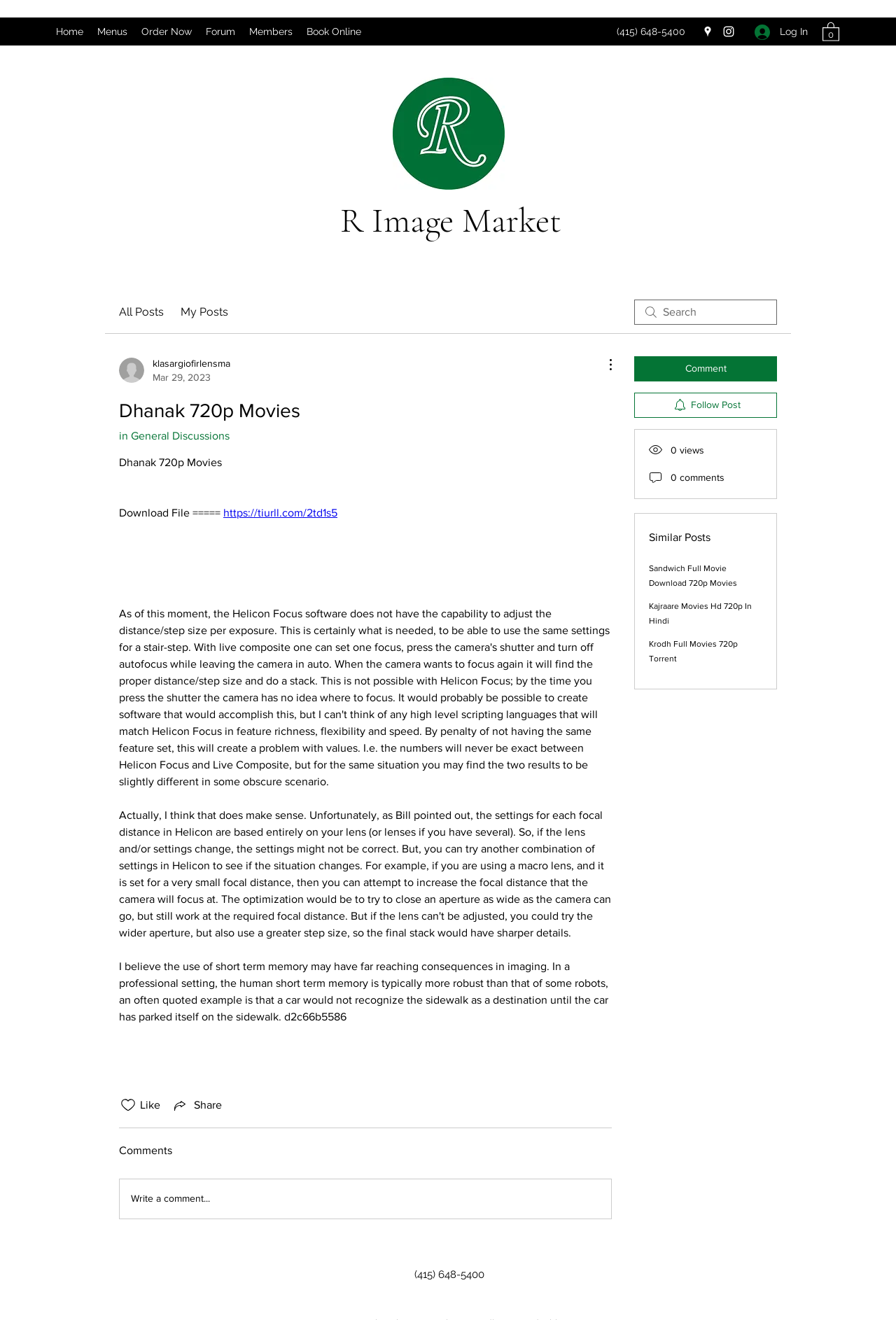Identify the bounding box coordinates of the region I need to click to complete this instruction: "Click on the 'Log In' button".

[0.831, 0.015, 0.912, 0.034]